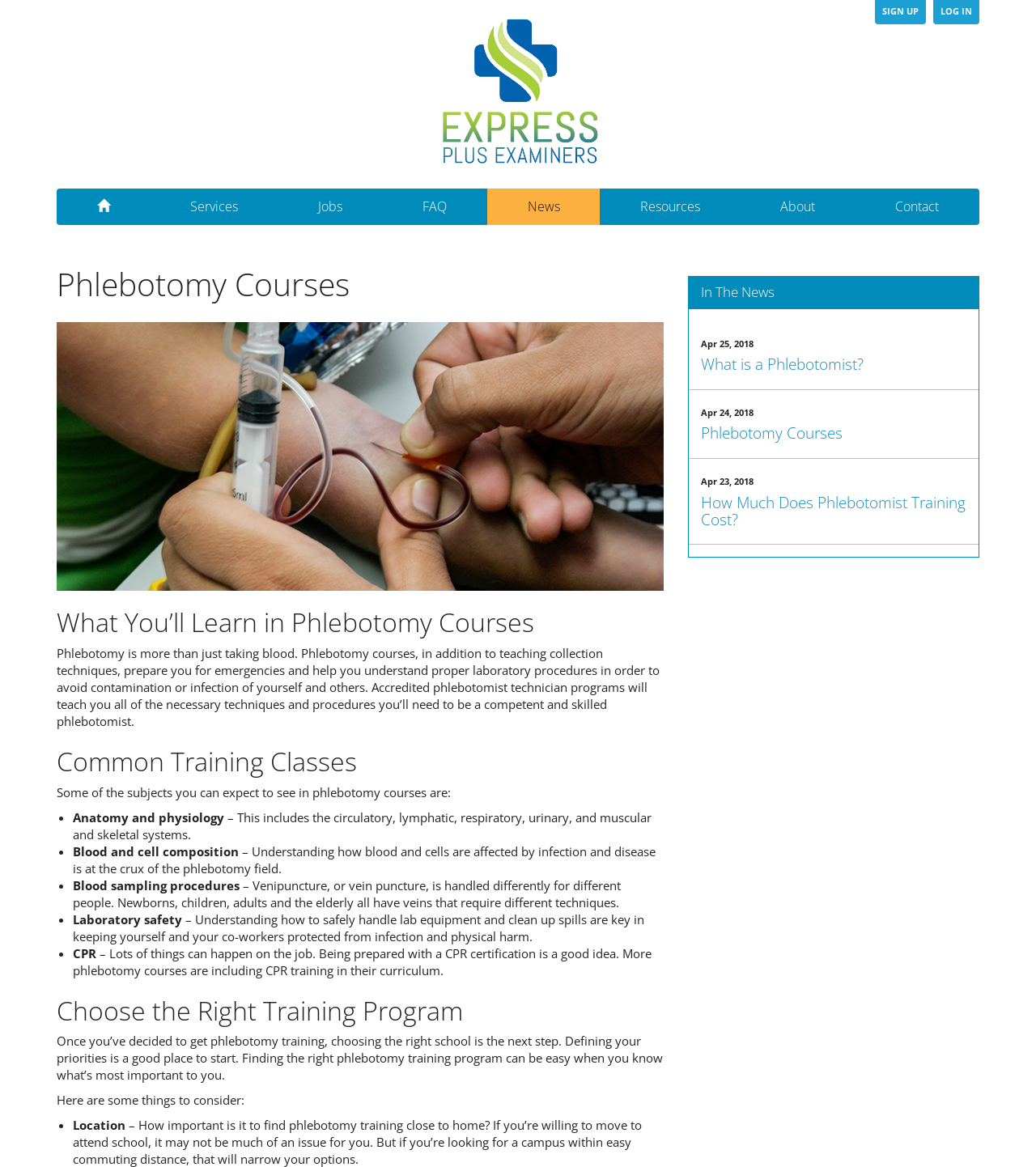What is the purpose of phlebotomy courses?
Look at the screenshot and respond with a single word or phrase.

Prepare for emergencies and lab procedures